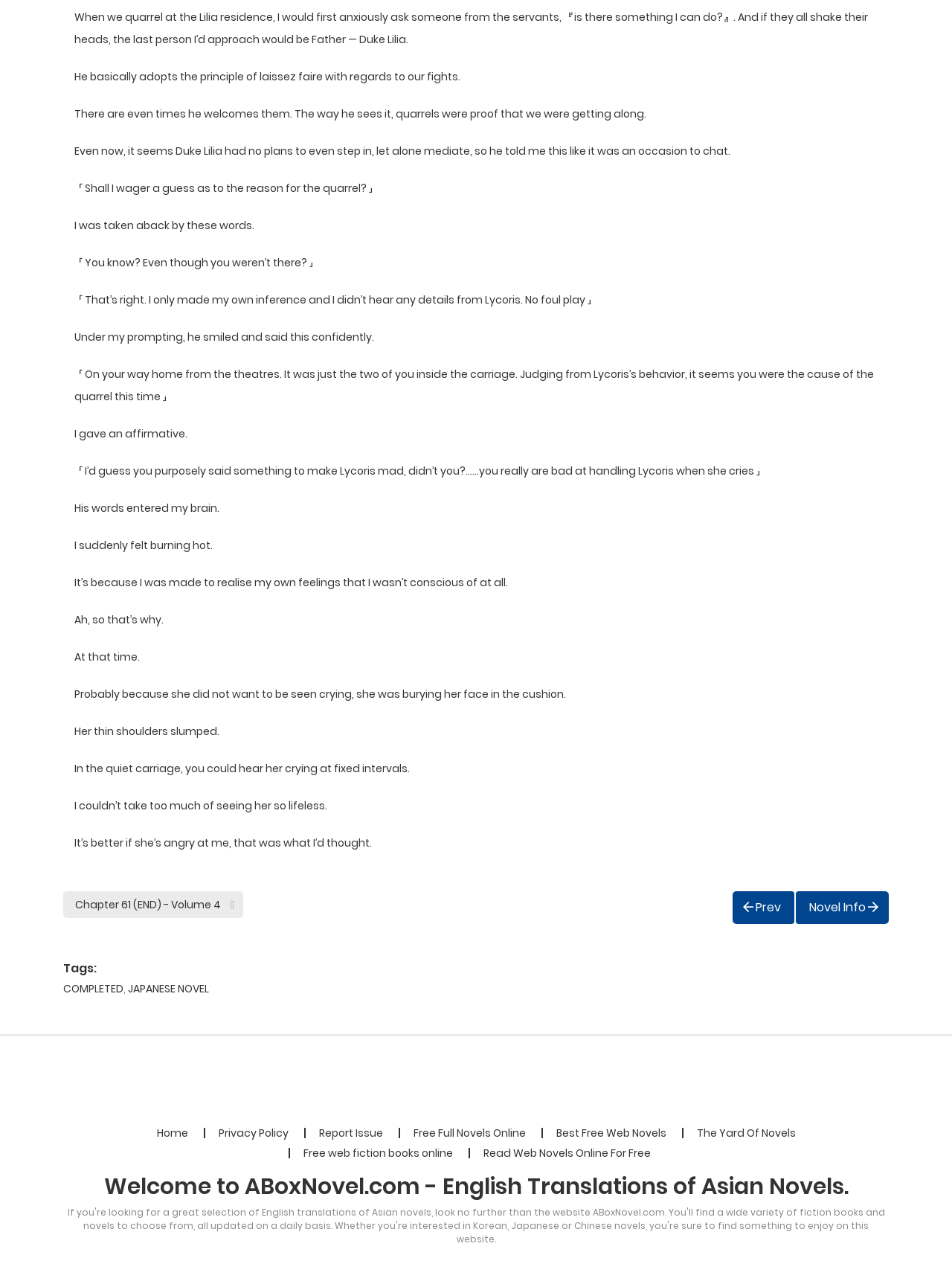What is the icon next to 'Prev'?
Deliver a detailed and extensive answer to the question.

I found this information in the link element next to 'Prev', which has the icon ''.